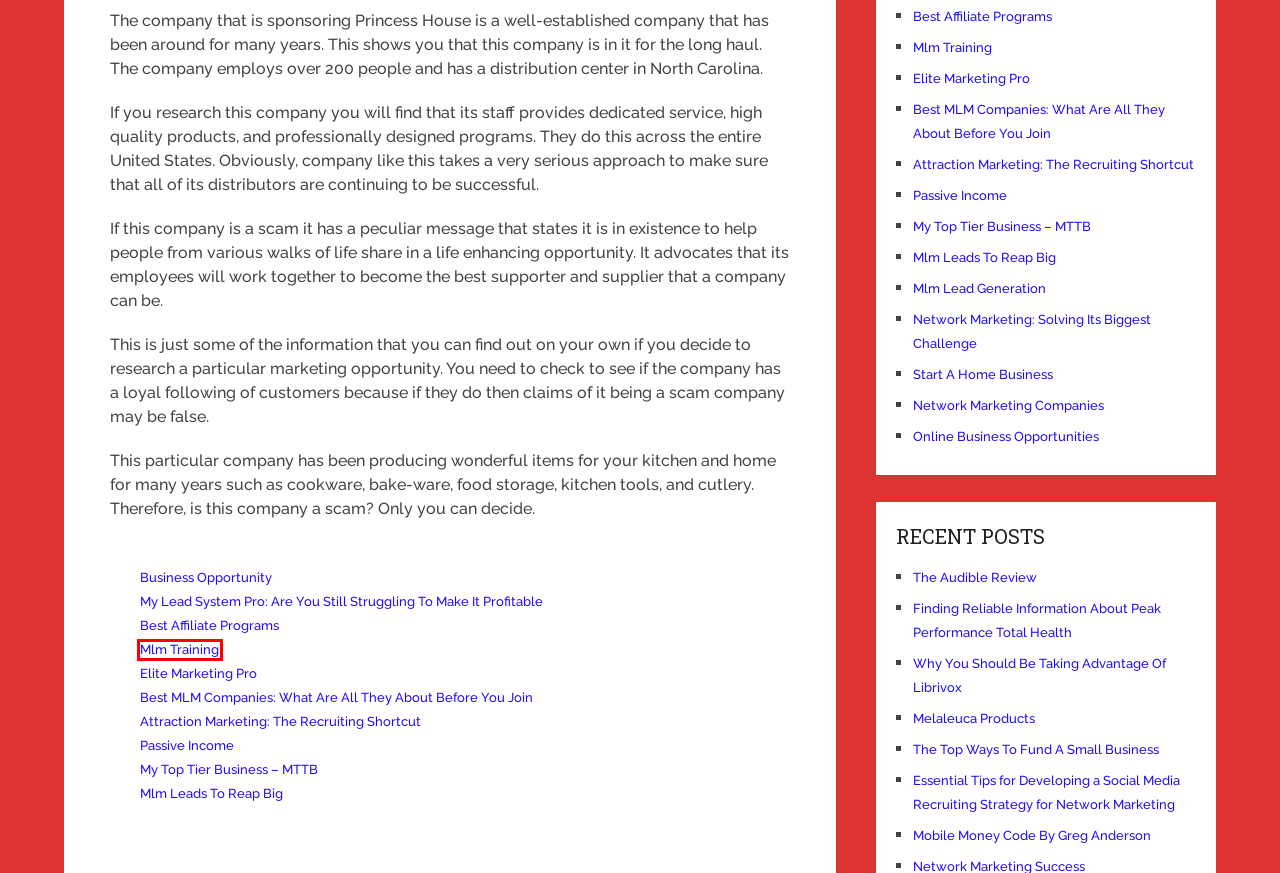A screenshot of a webpage is given, marked with a red bounding box around a UI element. Please select the most appropriate webpage description that fits the new page after clicking the highlighted element. Here are the candidates:
A. Business Opportunity | MLM Marketing System
B. Making A Blog | MLM Marketing System
C. The Top Ways To Fund A Small Business
D. Why You Should Be Taking Advantage Of Librivox Audiobooks
E. Essential Tips for Developing a Social Media Recruiting Strategy for Network Marketing
F. The Audible Review
G. Mlm Training | MLM Marketing System
H. Finding Reliable Information About Peak Performance Total Health

G